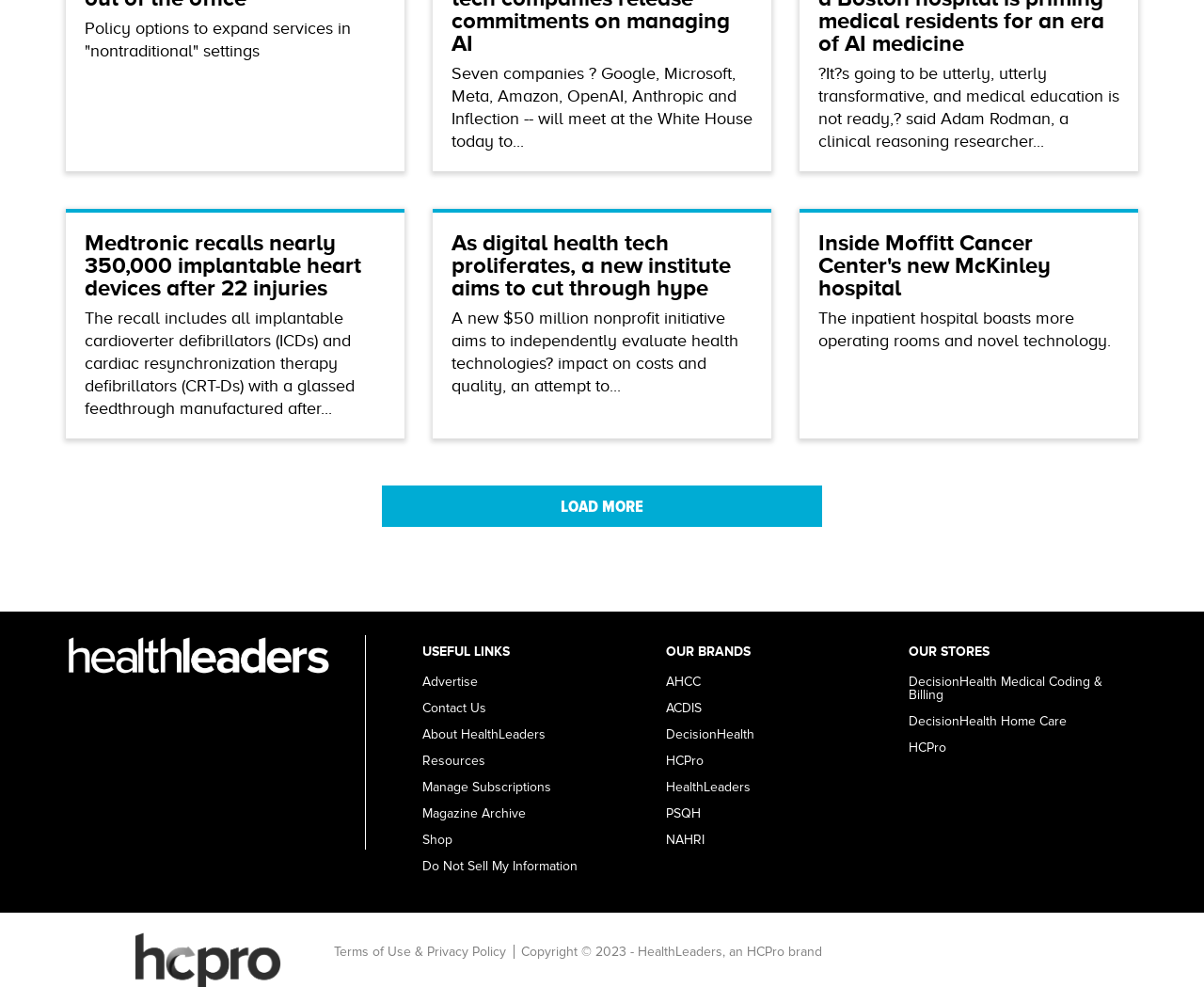Use one word or a short phrase to answer the question provided: 
How many brands are listed under the 'OUR BRANDS' heading?

7